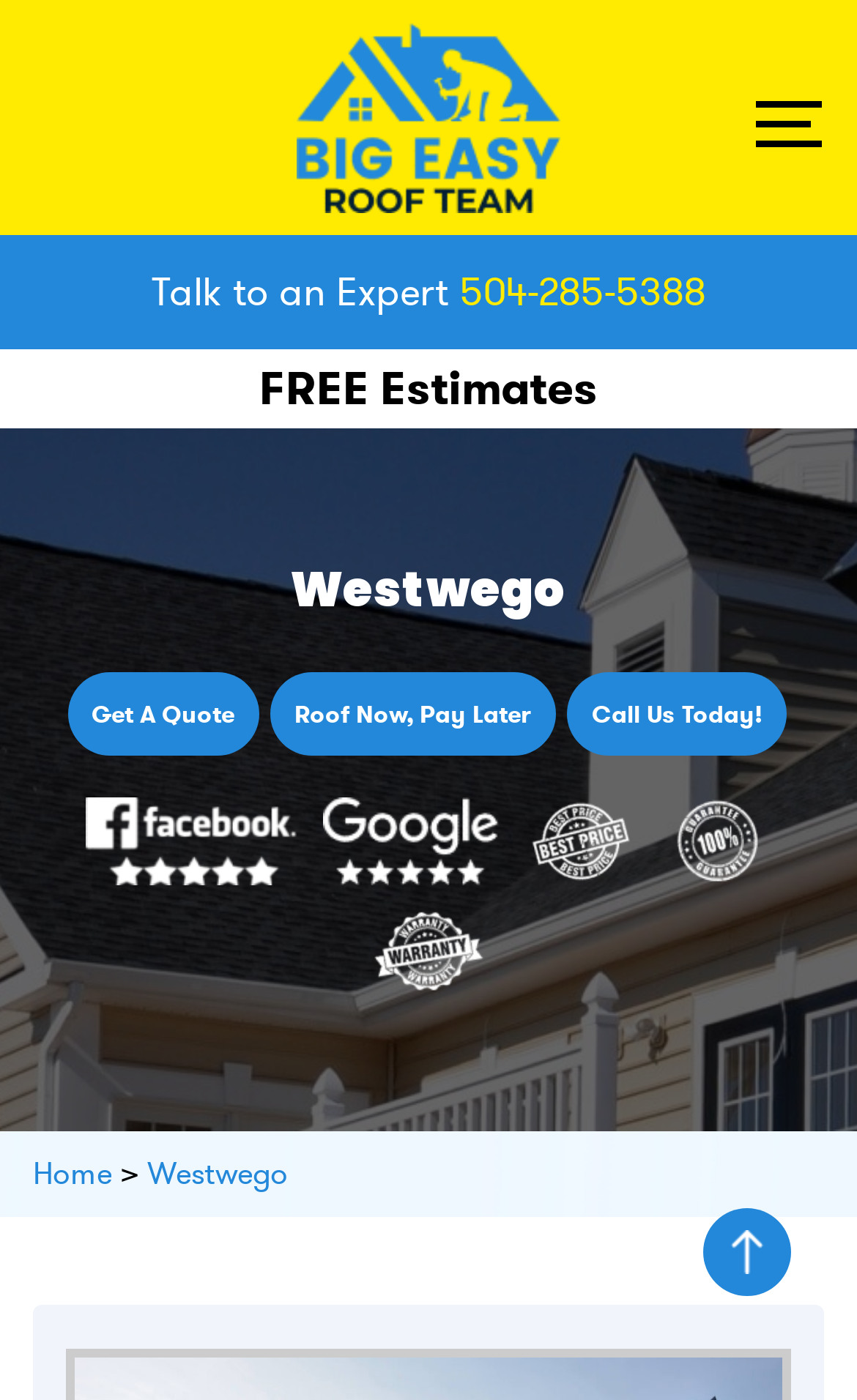Using the provided element description "FREE Estimates", determine the bounding box coordinates of the UI element.

[0.0, 0.249, 1.0, 0.305]